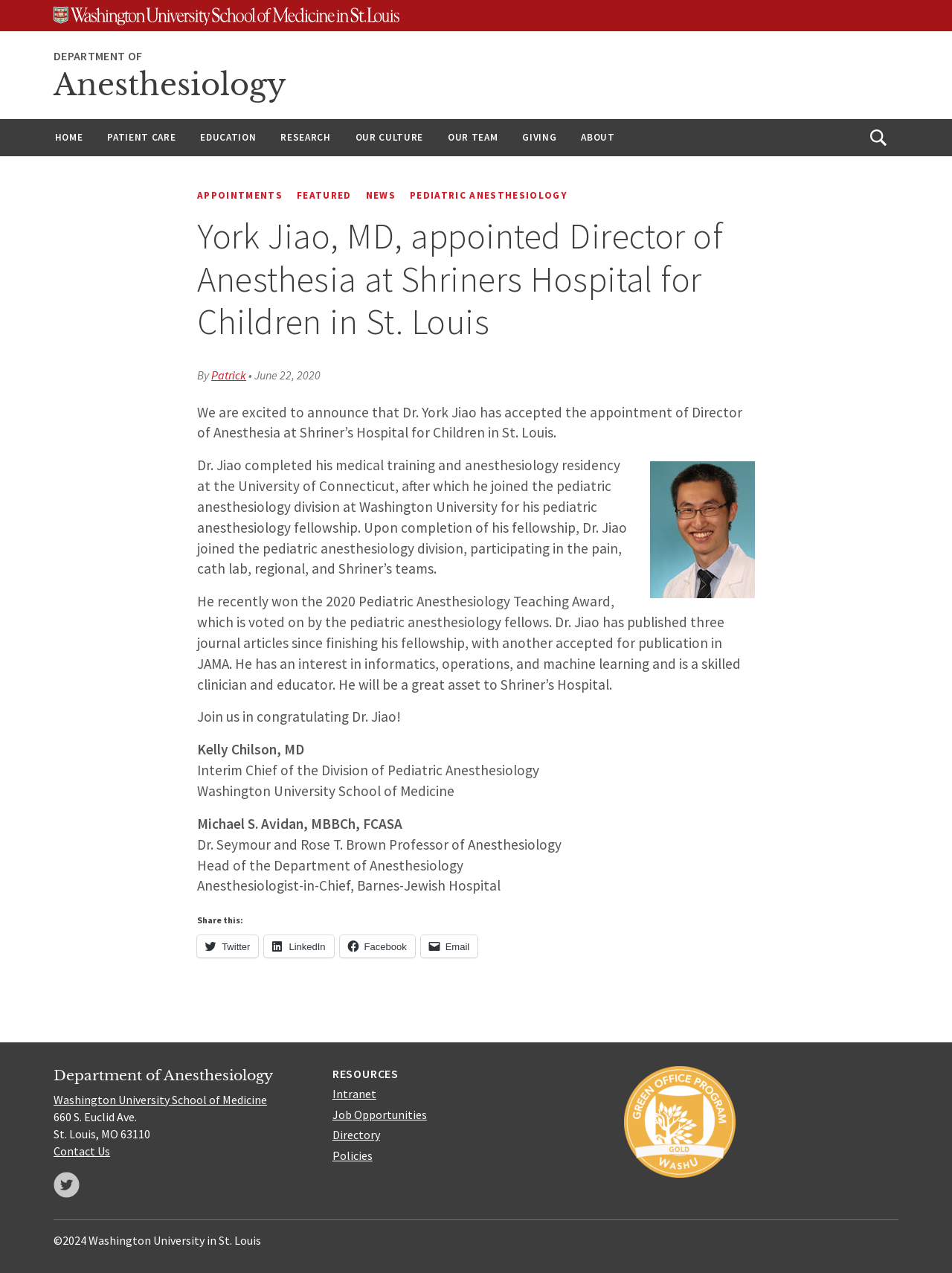Kindly determine the bounding box coordinates for the clickable area to achieve the given instruction: "Open the search".

[0.905, 0.096, 0.941, 0.12]